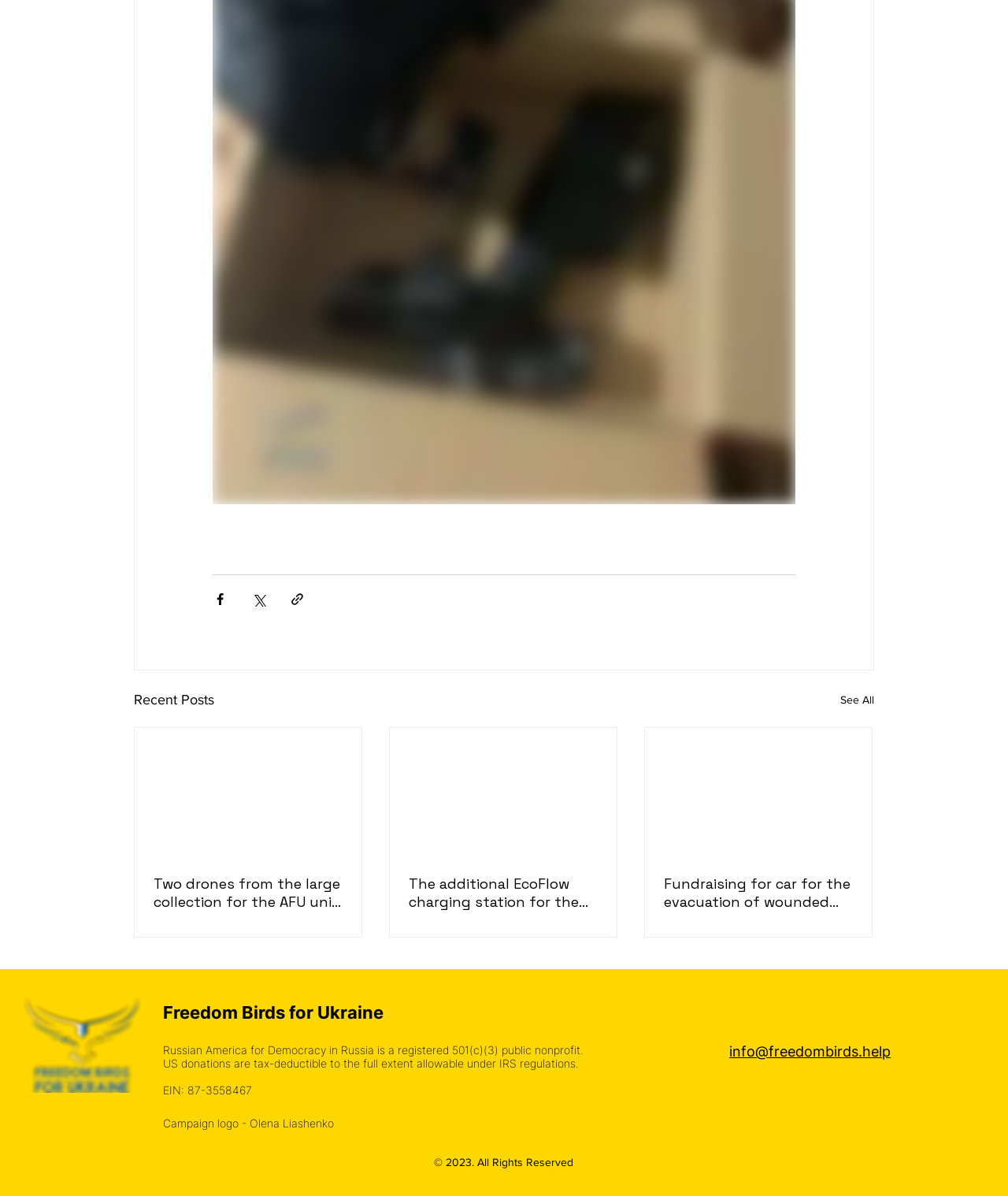Determine the bounding box of the UI element mentioned here: "aria-label="telegram (2)"". The coordinates must be in the format [left, top, right, bottom] with values ranging from 0 to 1.

[0.852, 0.837, 0.883, 0.862]